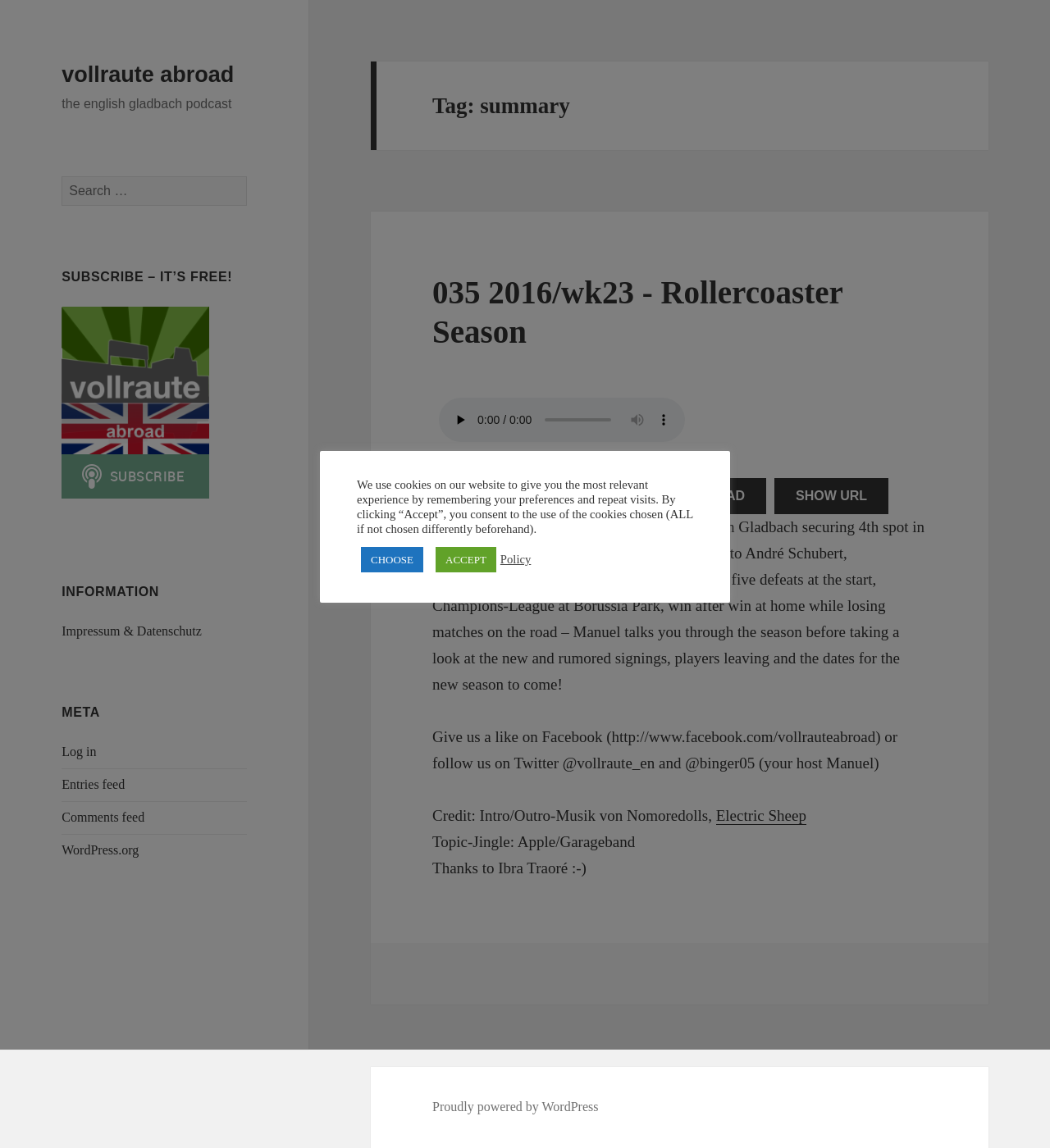Determine the bounding box coordinates for the clickable element required to fulfill the instruction: "Visit the WordPress website". Provide the coordinates as four float numbers between 0 and 1, i.e., [left, top, right, bottom].

[0.412, 0.958, 0.57, 0.971]